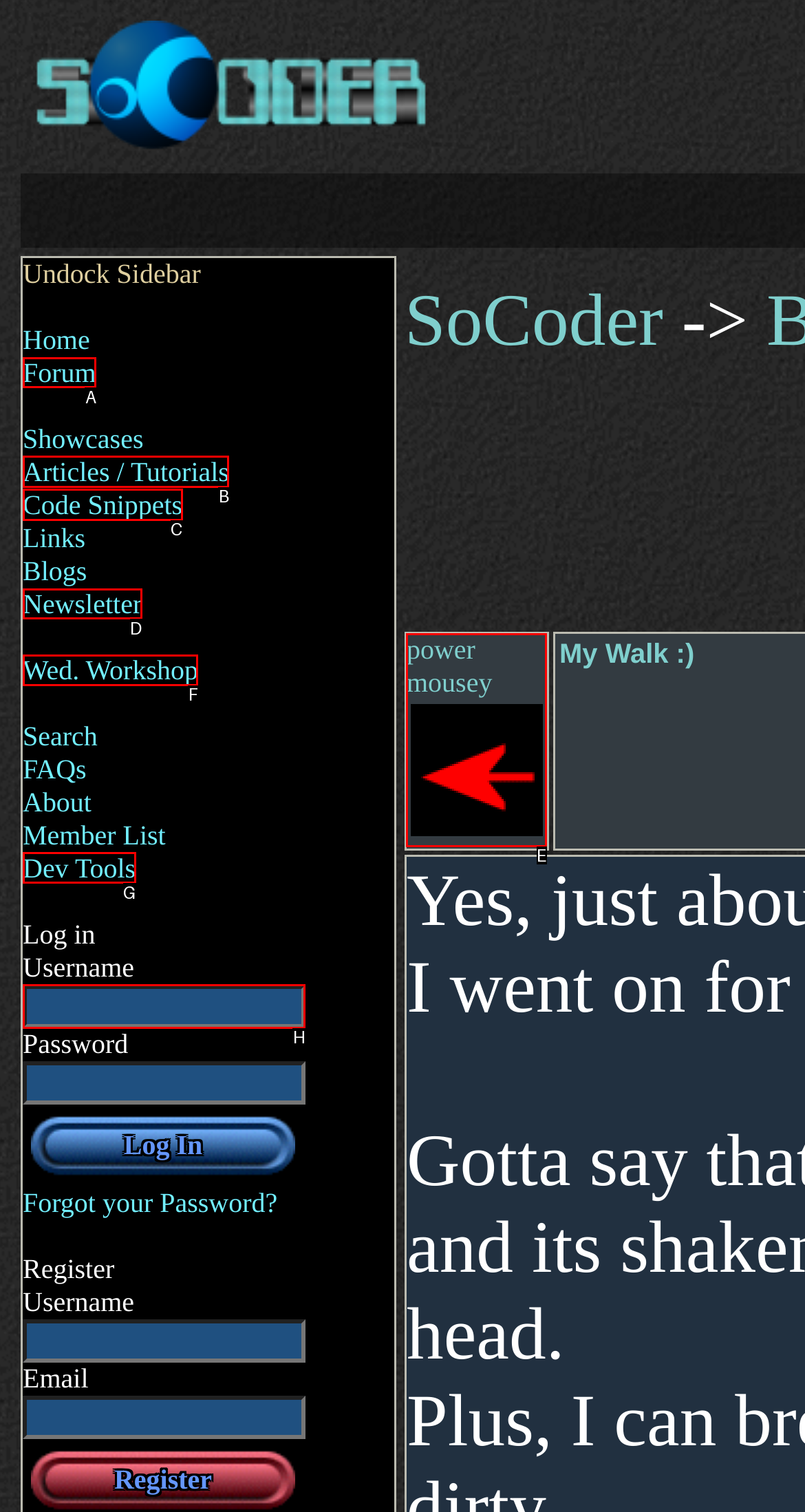Identify the correct option to click in order to complete this task: View 'tricone drill bit'
Answer with the letter of the chosen option directly.

None